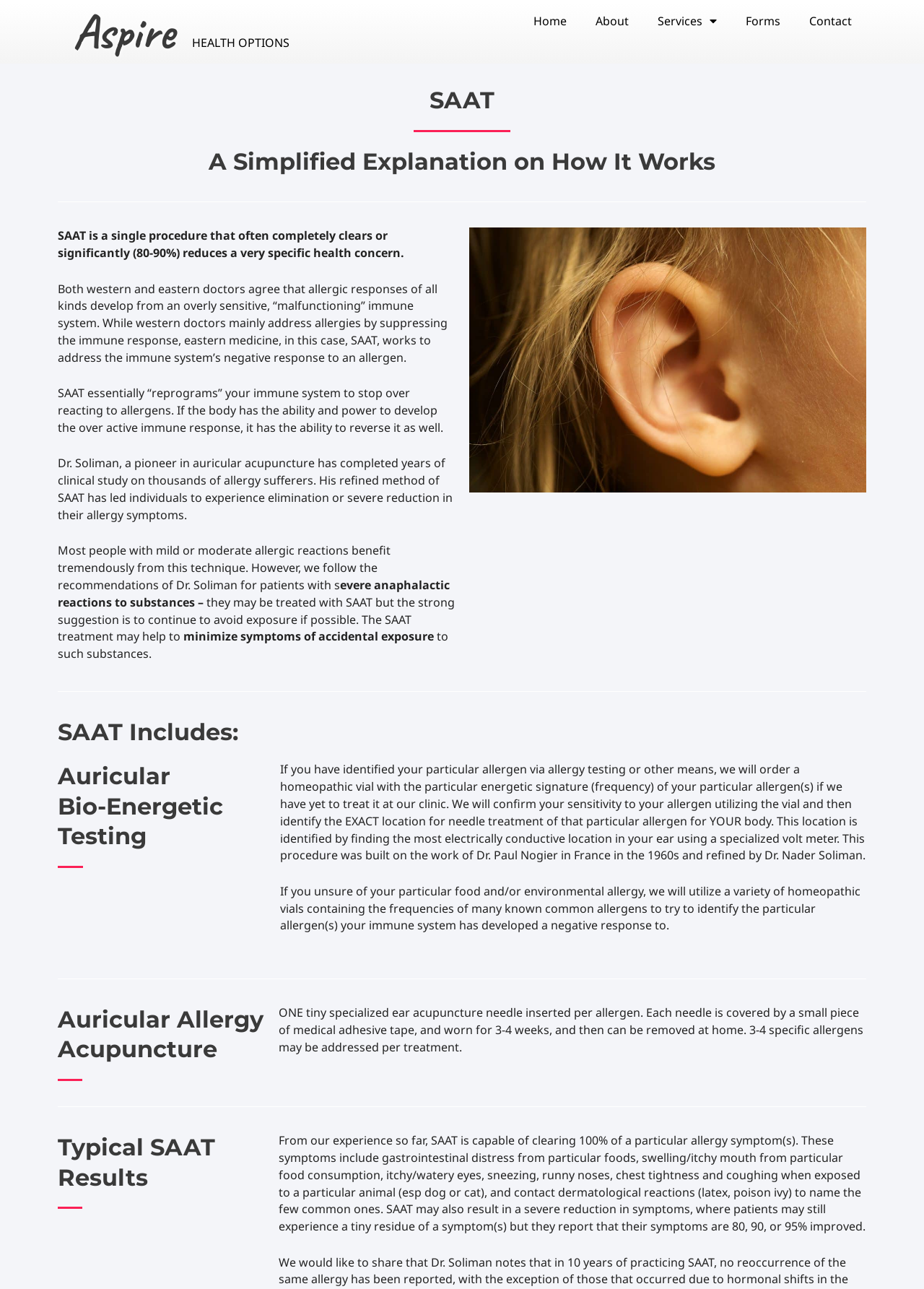Answer with a single word or phrase: 
What is SAAT?

A single procedure to clear or reduce health concerns